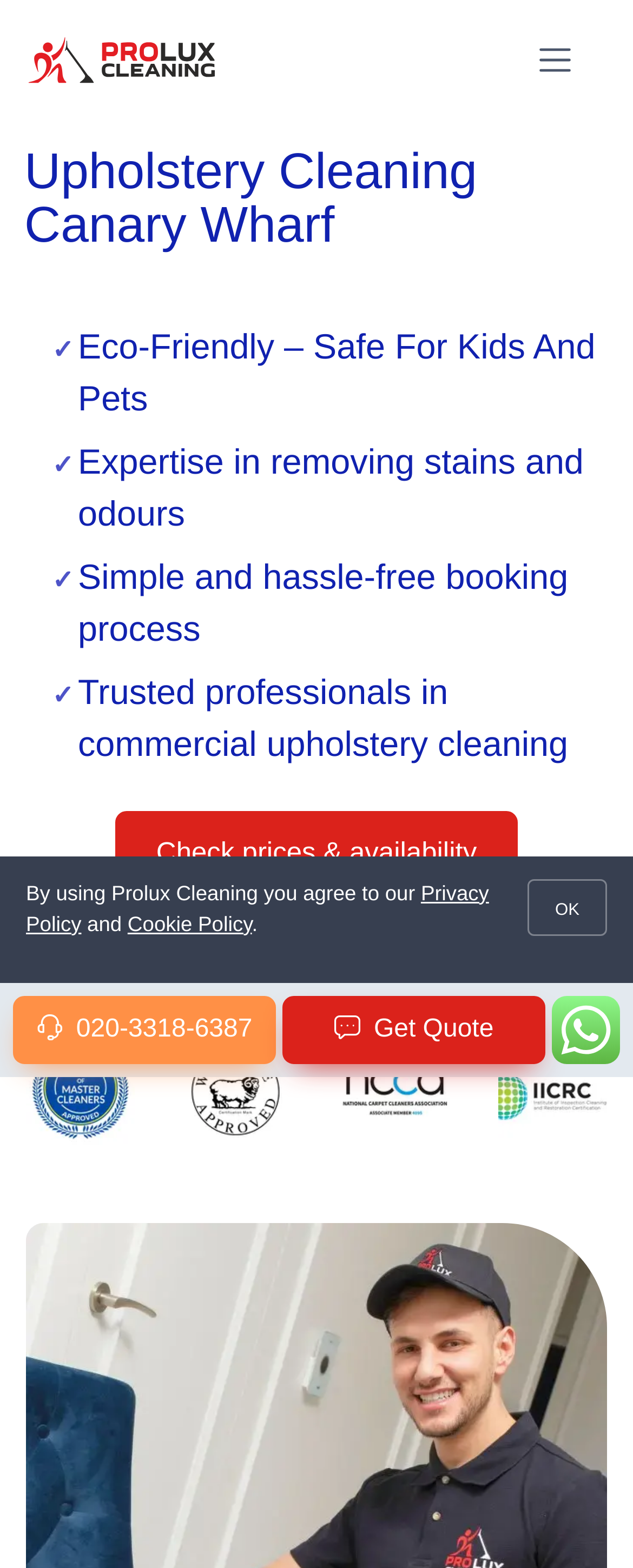Locate the bounding box coordinates of the item that should be clicked to fulfill the instruction: "Visit pawsitivvebykaran@gmail.com".

None